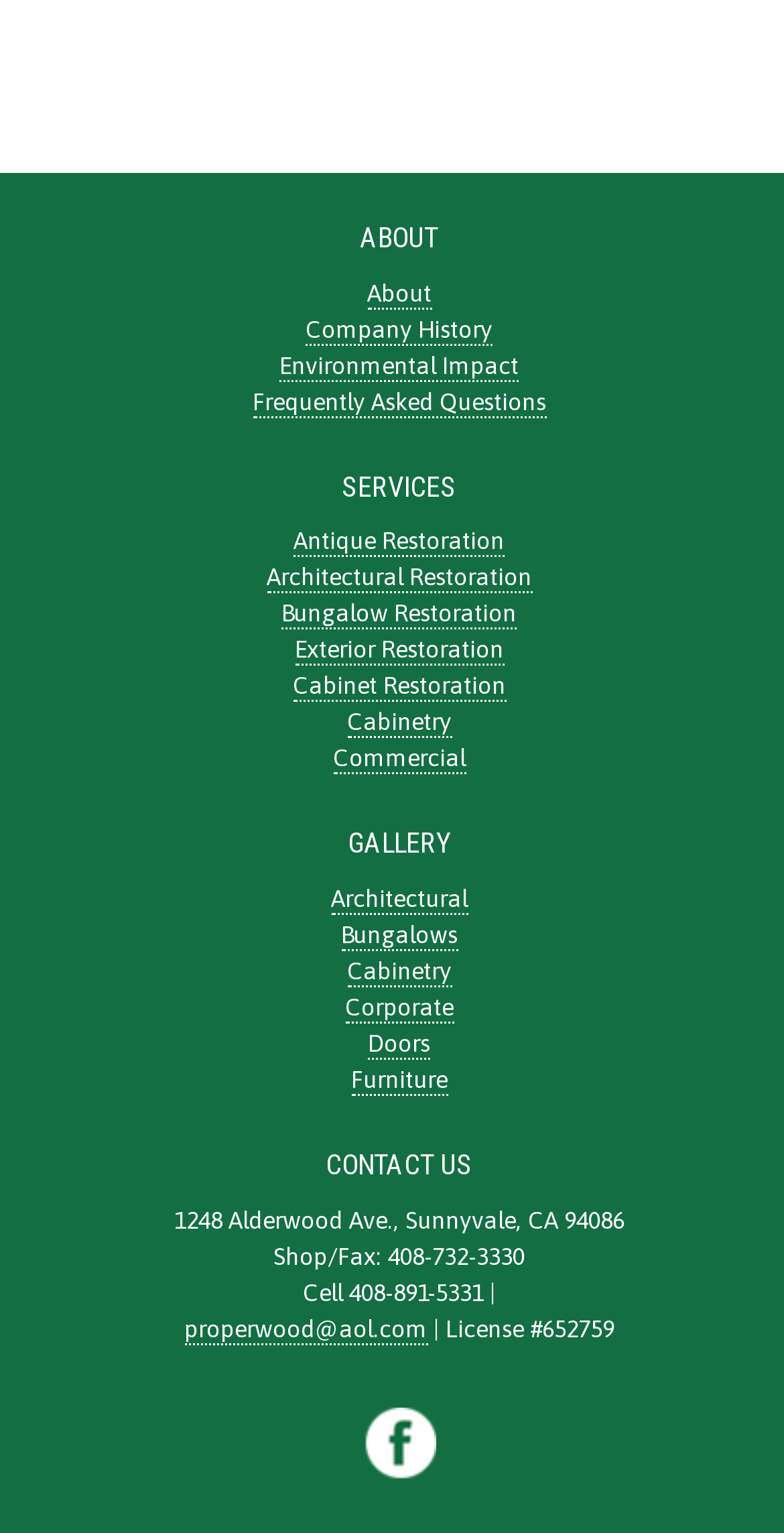Based on the element description Bungalows, identify the bounding box coordinates for the UI element. The coordinates should be in the format (top-left x, top-left y, bottom-right x, bottom-right y) and within the 0 to 1 range.

[0.435, 0.601, 0.583, 0.621]